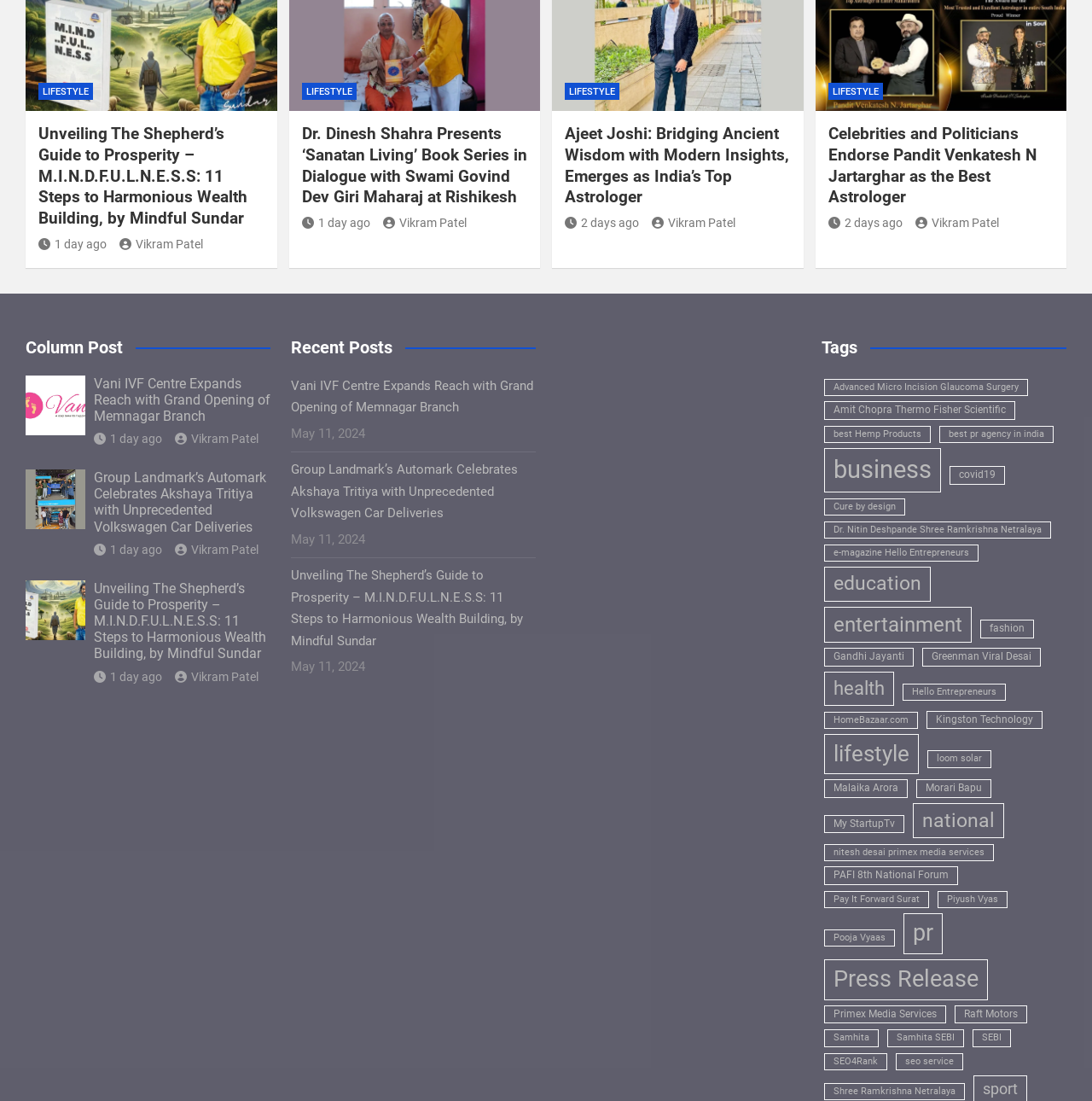Please identify the bounding box coordinates of the element on the webpage that should be clicked to follow this instruction: "Read the article 'Unveiling The Shepherd’s Guide to Prosperity – M.I.N.D.F.U.L.N.E.S.S: 11 Steps to Harmonious Wealth Building, by Mindful Sundar'". The bounding box coordinates should be given as four float numbers between 0 and 1, formatted as [left, top, right, bottom].

[0.035, 0.113, 0.242, 0.208]